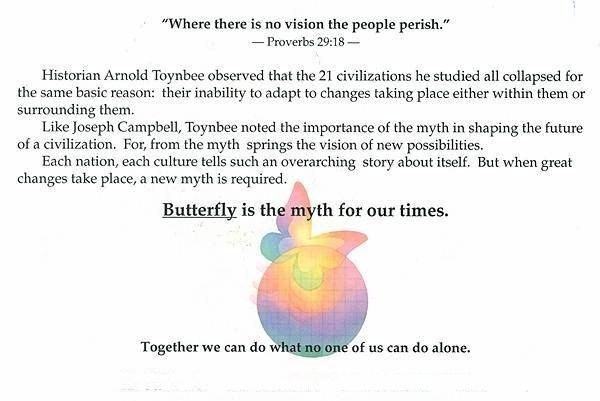What is the role of mythology in times of transformation?
Can you provide an in-depth and detailed response to the question?

According to the text, mythology plays a crucial role in times of transformation, and each culture has its own overarching narrative. In times of significant change, a new myth is needed, and the butterfly is suggested as the myth for our times, symbolizing the need for transformation and adaptation.